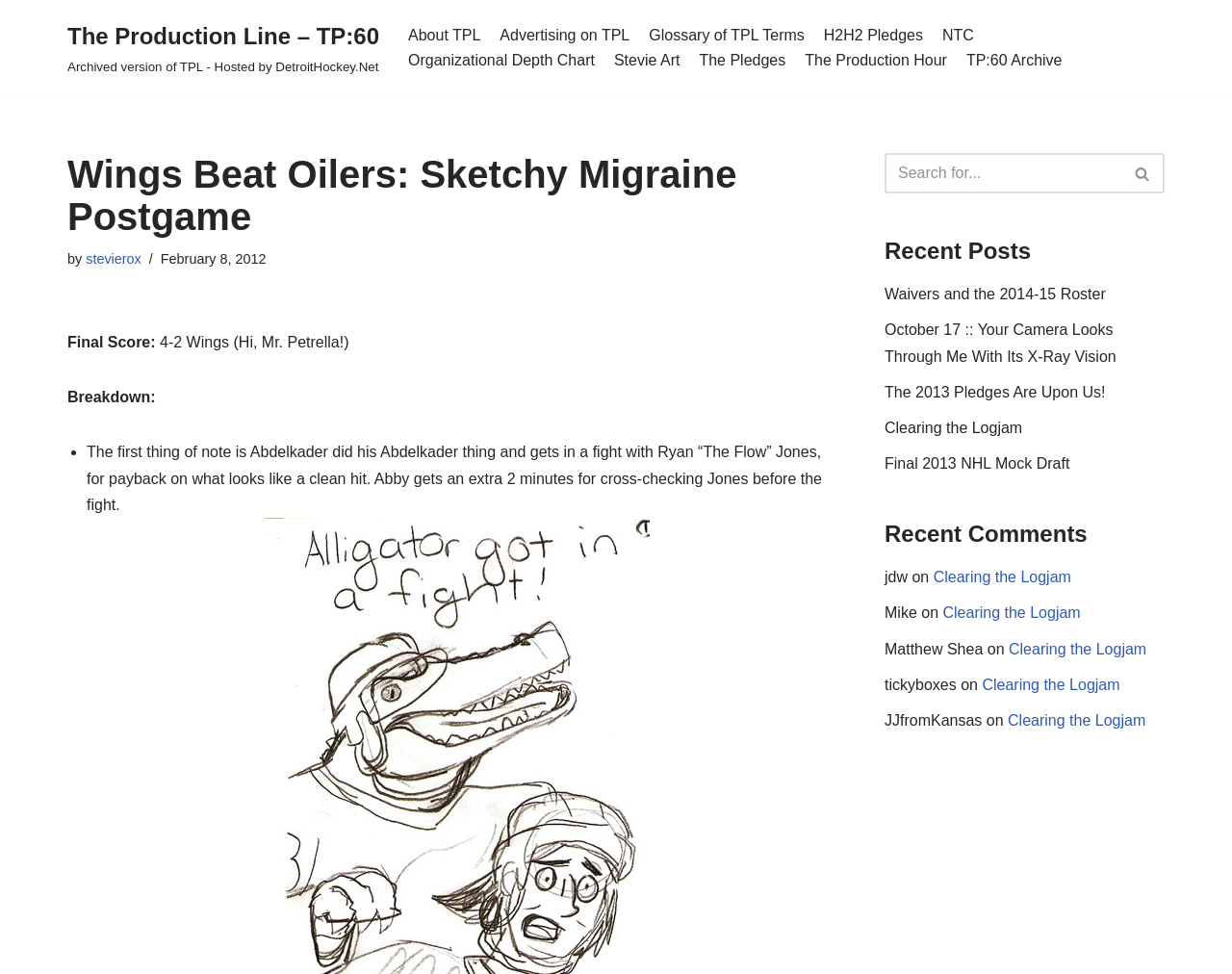Find the bounding box coordinates of the clickable region needed to perform the following instruction: "Search for something". The coordinates should be provided as four float numbers between 0 and 1, i.e., [left, top, right, bottom].

[0.718, 0.158, 0.91, 0.199]